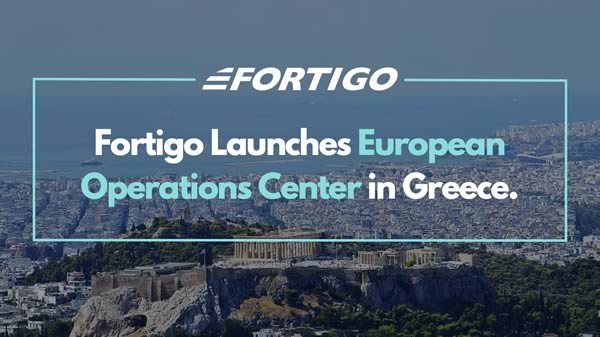Explain the image thoroughly, highlighting all key elements.

The image features a promotional graphic announcing Fortigo's launch of its European Operations Center in Greece. The design prominently displays the Fortigo logo at the top, followed by the bold text stating "Fortigo Launches European Operations Center in Greece." This announcement signifies a strategic expansion of Fortigo's operations in response to the growing demand for supply chain solutions in Europe. Below the text, a captivating aerial view of a Greek cityscape, likely including historical sites, enhances the message and connects the viewer to the location of the new center, symbolizing a blend of tradition and modern business development.